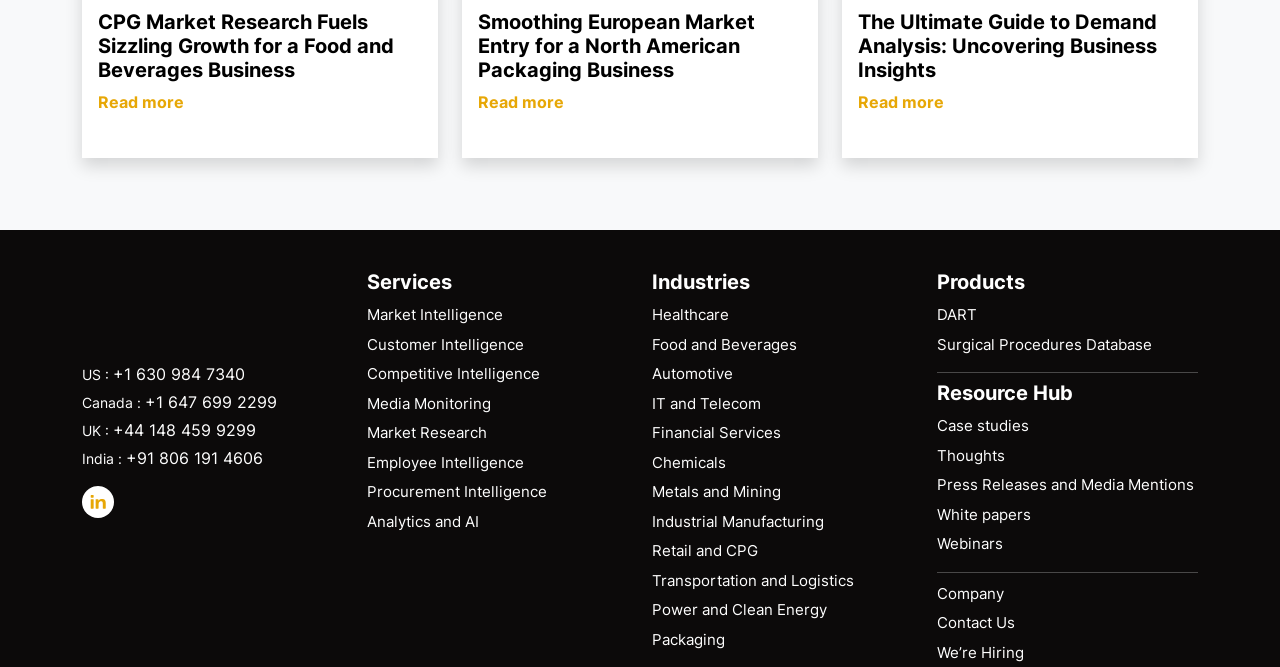Pinpoint the bounding box coordinates of the clickable area necessary to execute the following instruction: "Read about CPG Market Research Fuels Sizzling Growth for a Food and Beverages Business". The coordinates should be given as four float numbers between 0 and 1, namely [left, top, right, bottom].

[0.077, 0.015, 0.33, 0.123]